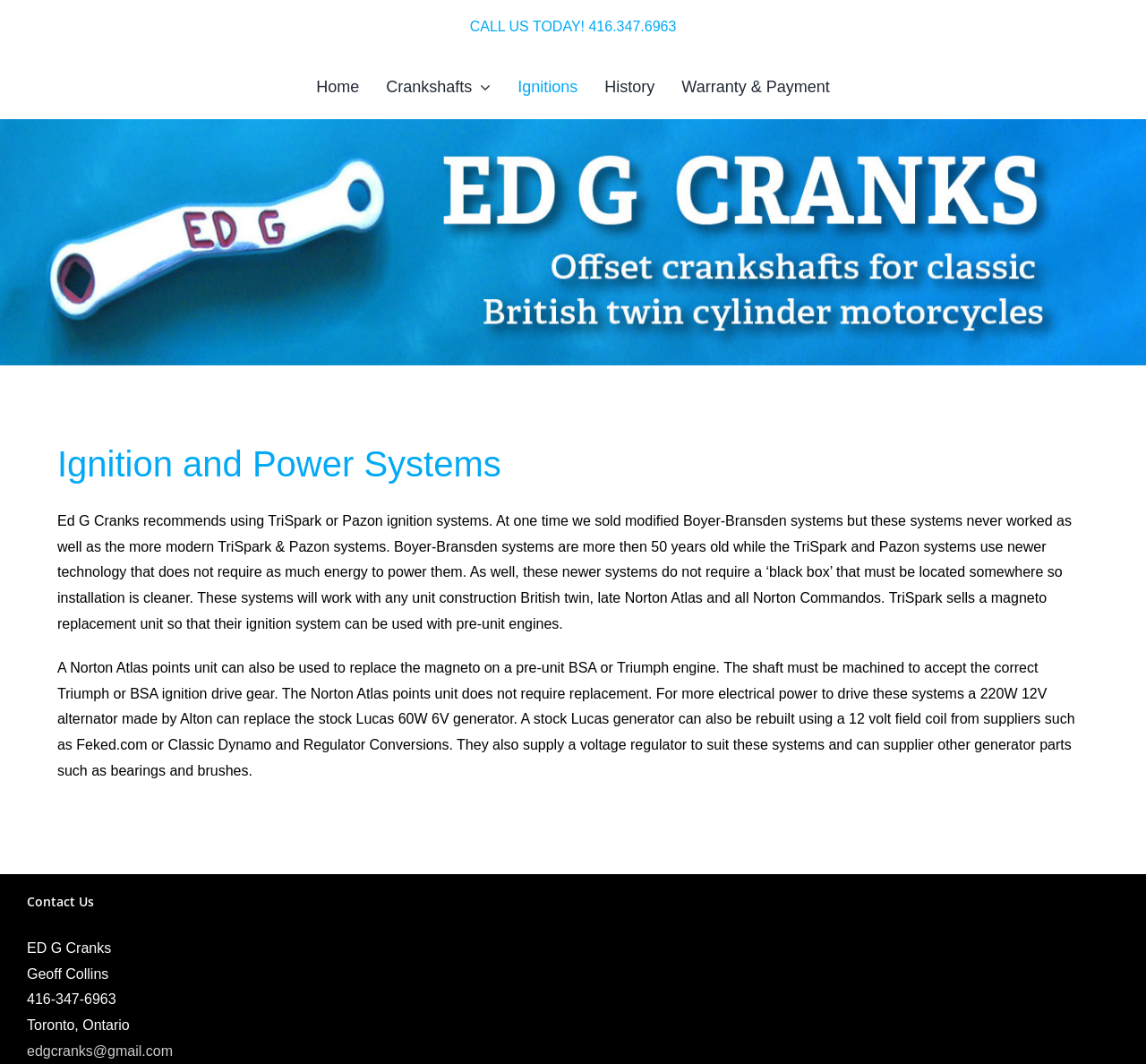Answer the following query concisely with a single word or phrase:
What is the purpose of the 220W 12V alternator?

To provide more electrical power